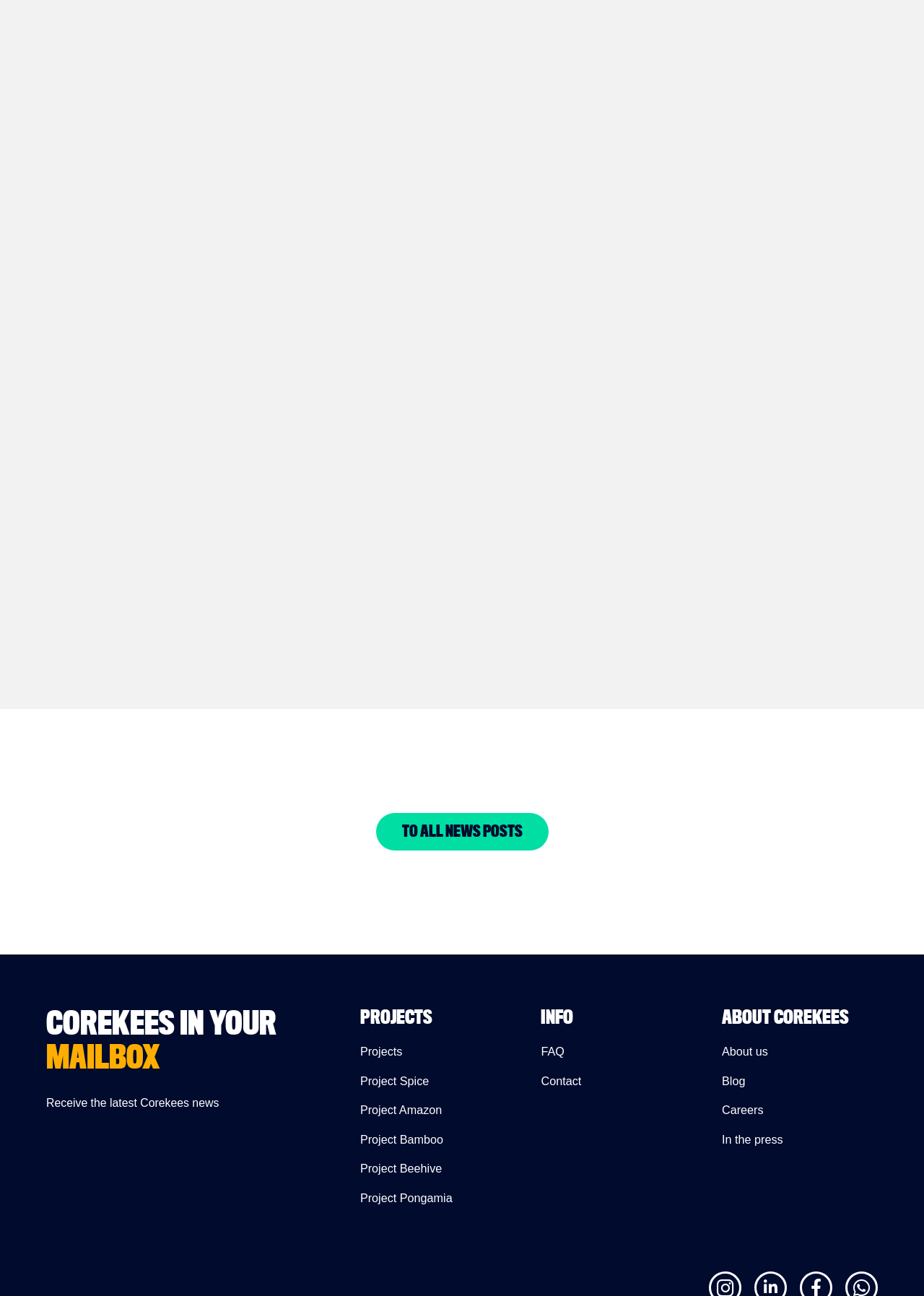Please answer the following question using a single word or phrase: 
How many project links are listed under 'PROJECTS'?

5